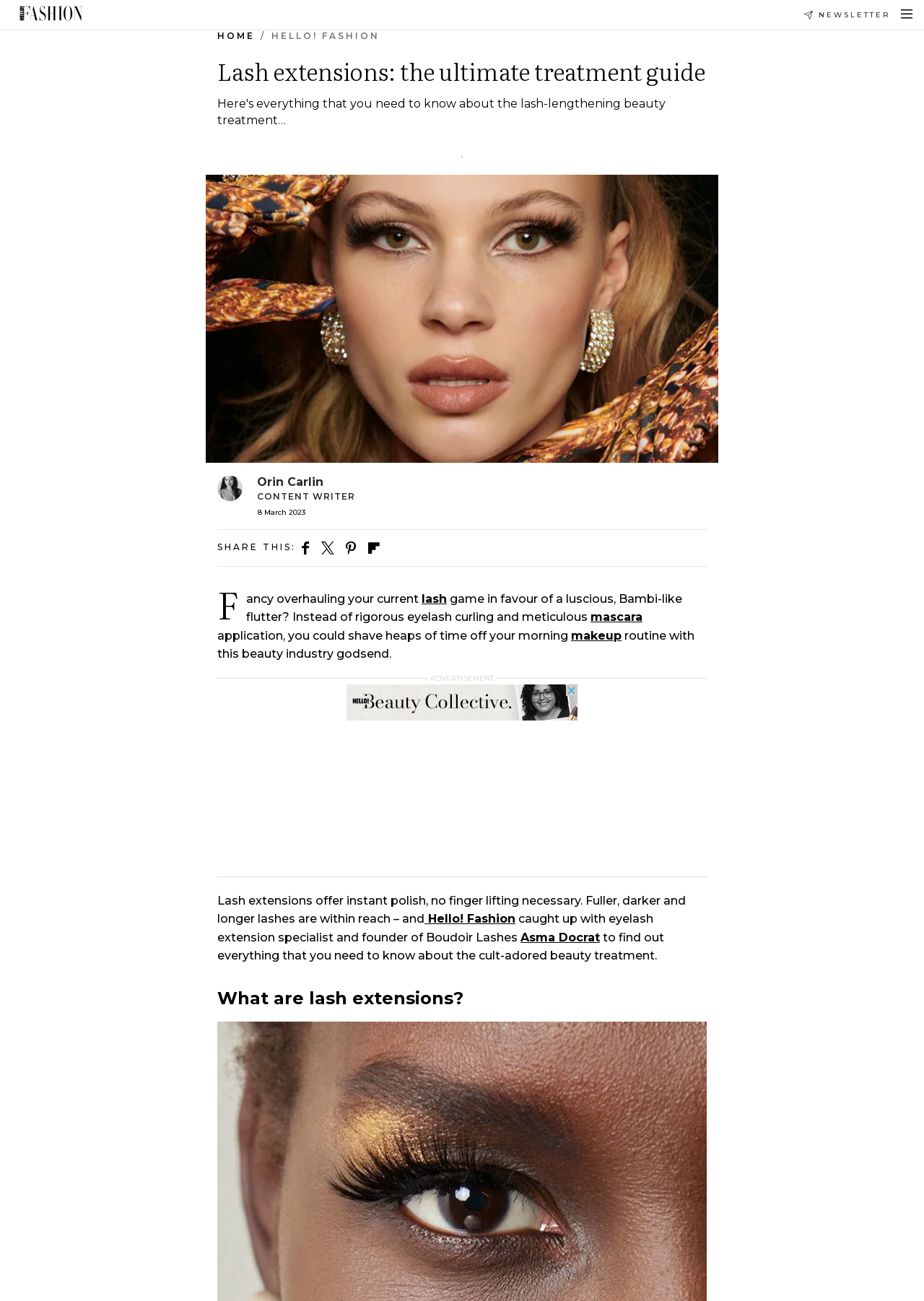Provide the bounding box coordinates of the HTML element described by the text: "Home".

[0.235, 0.023, 0.276, 0.032]